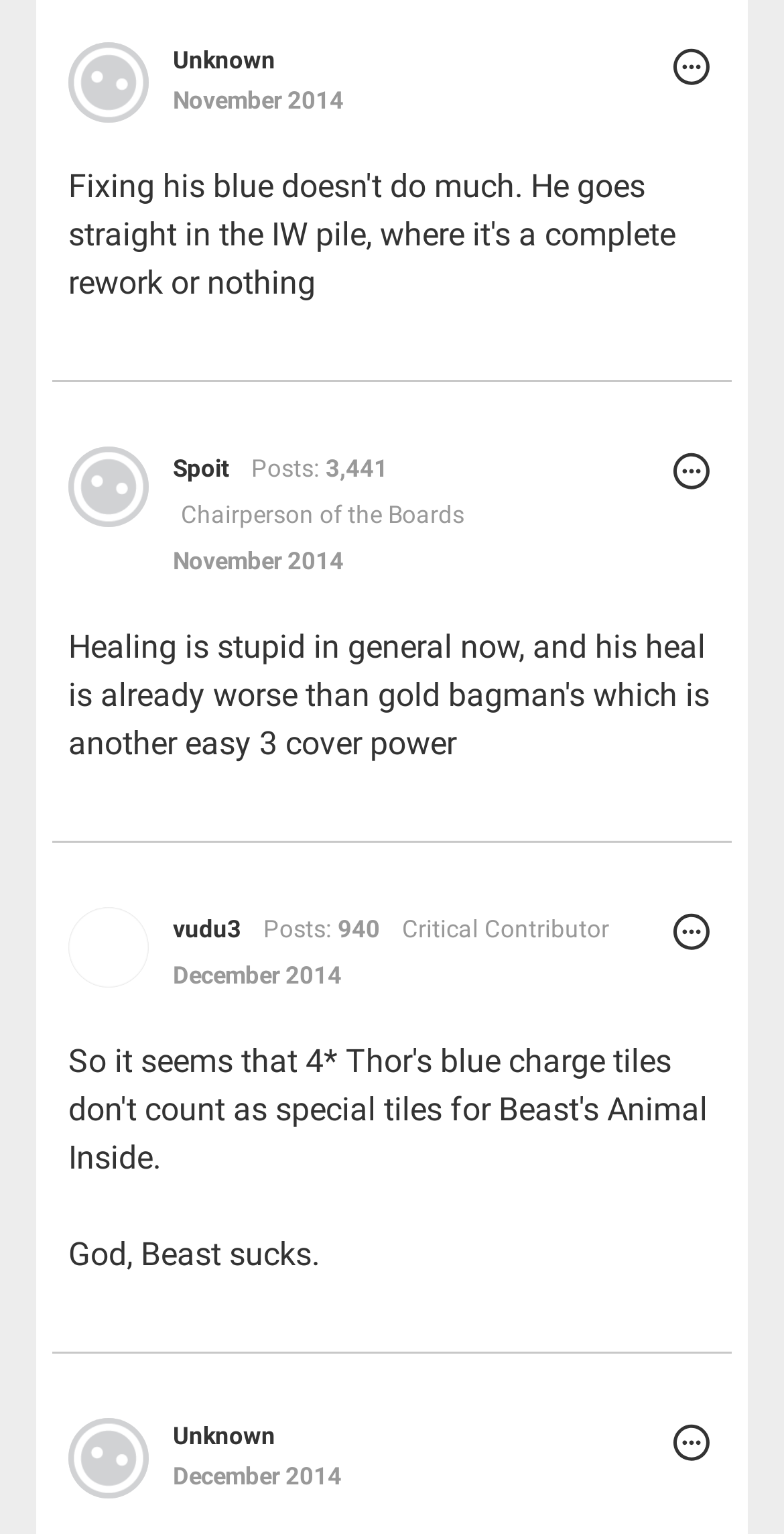How many options buttons are there on the page?
Look at the image and answer the question with a single word or phrase.

4